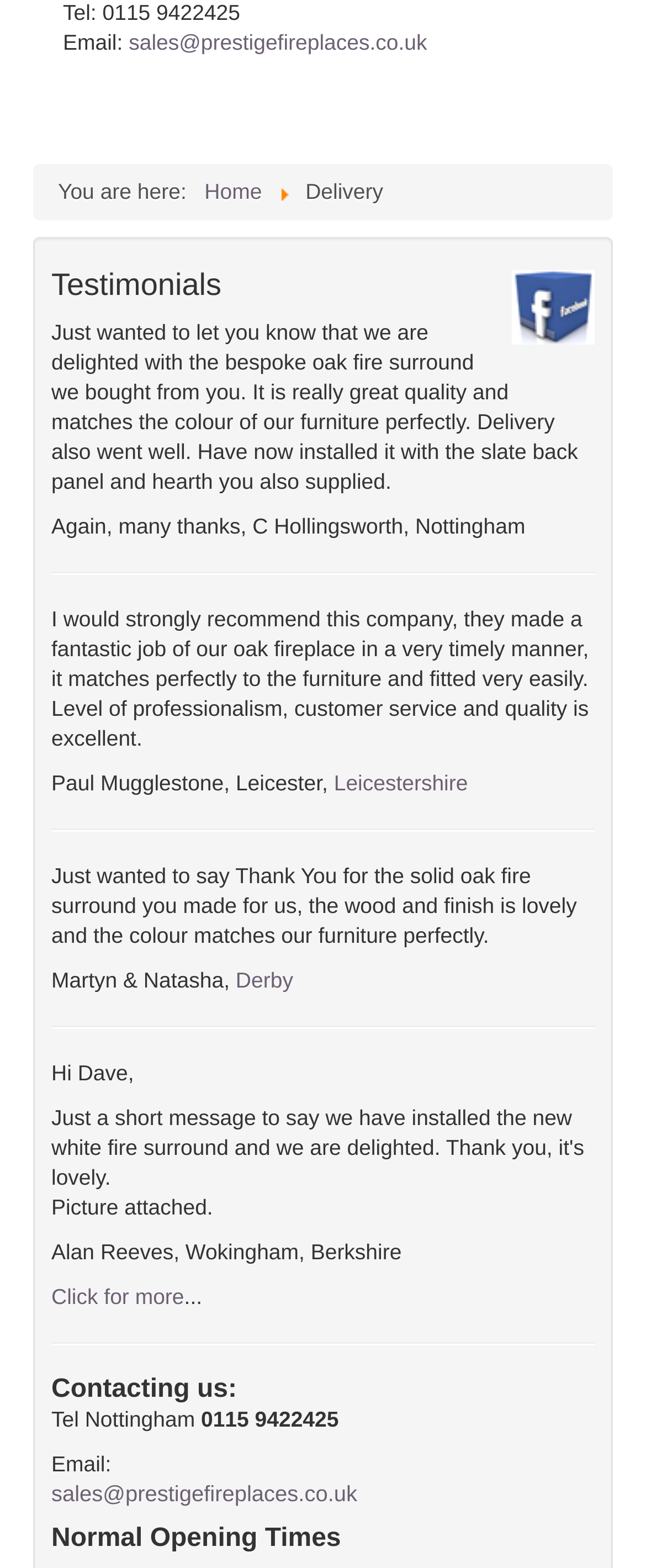Answer the question in a single word or phrase:
How many testimonials are displayed on this webpage?

5